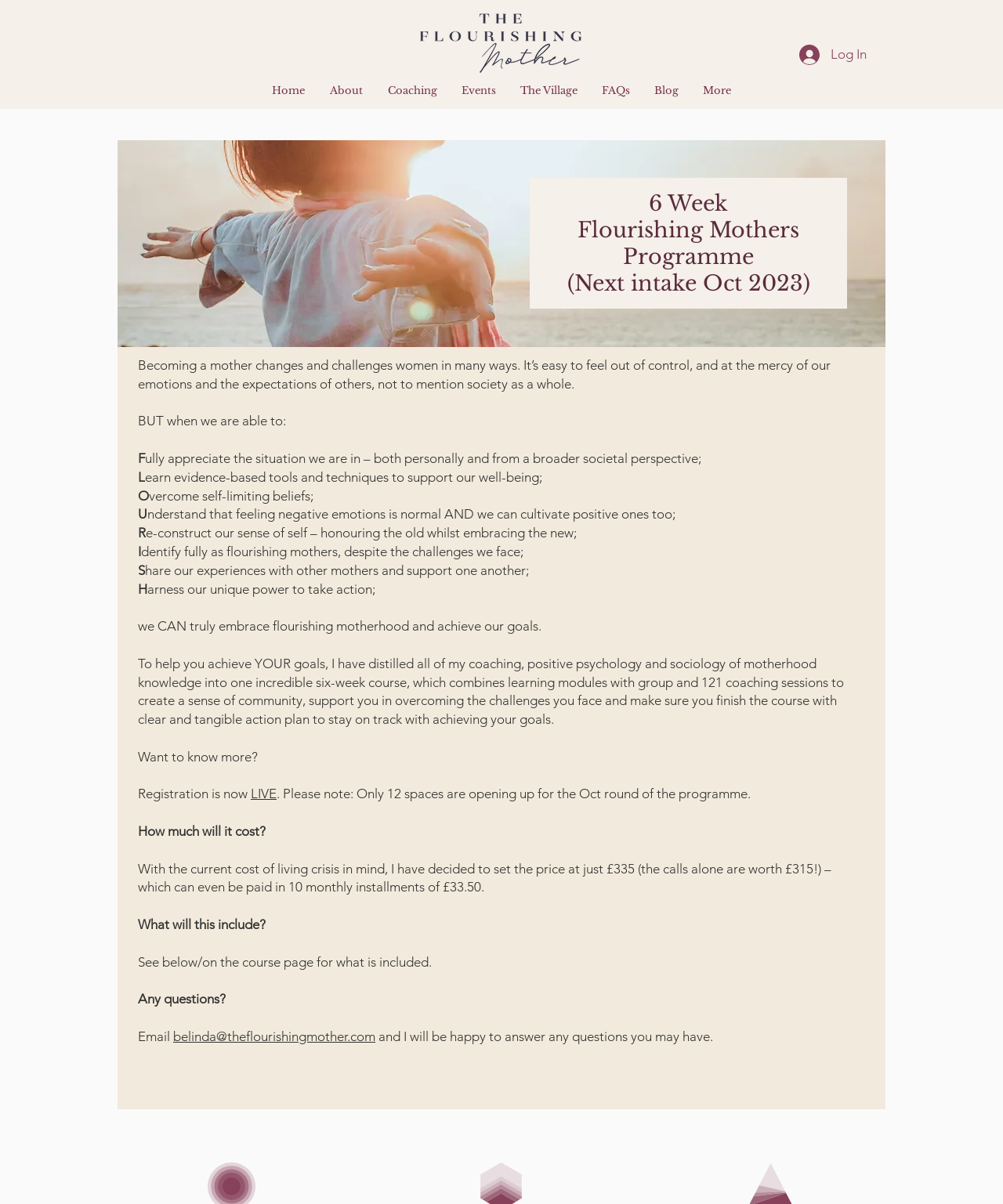Based on the provided description, "belinda@theflourishingmother.com", find the bounding box of the corresponding UI element in the screenshot.

[0.173, 0.854, 0.374, 0.867]